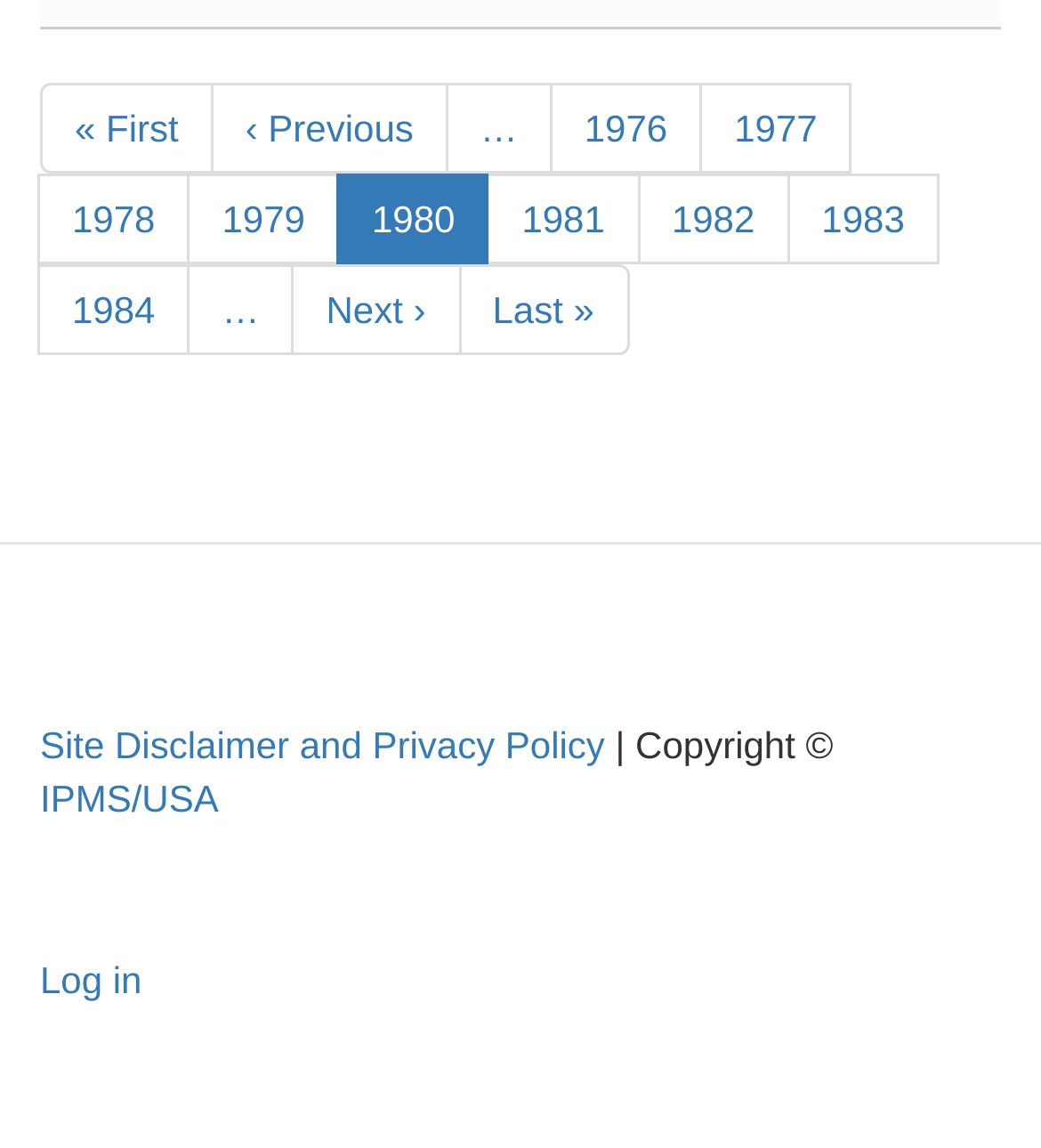Mark the bounding box of the element that matches the following description: "Page 1981".

[0.468, 0.152, 0.614, 0.231]